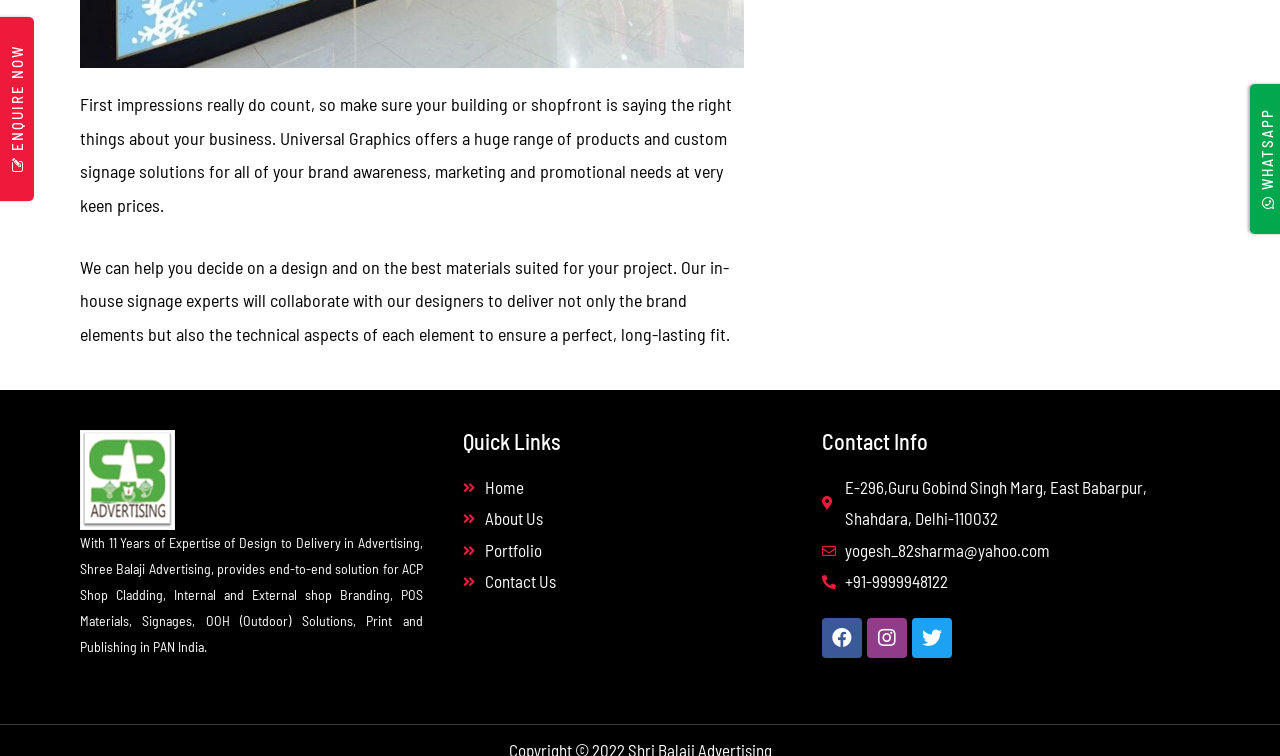Using the provided element description: "Home", determine the bounding box coordinates of the corresponding UI element in the screenshot.

[0.362, 0.624, 0.627, 0.666]